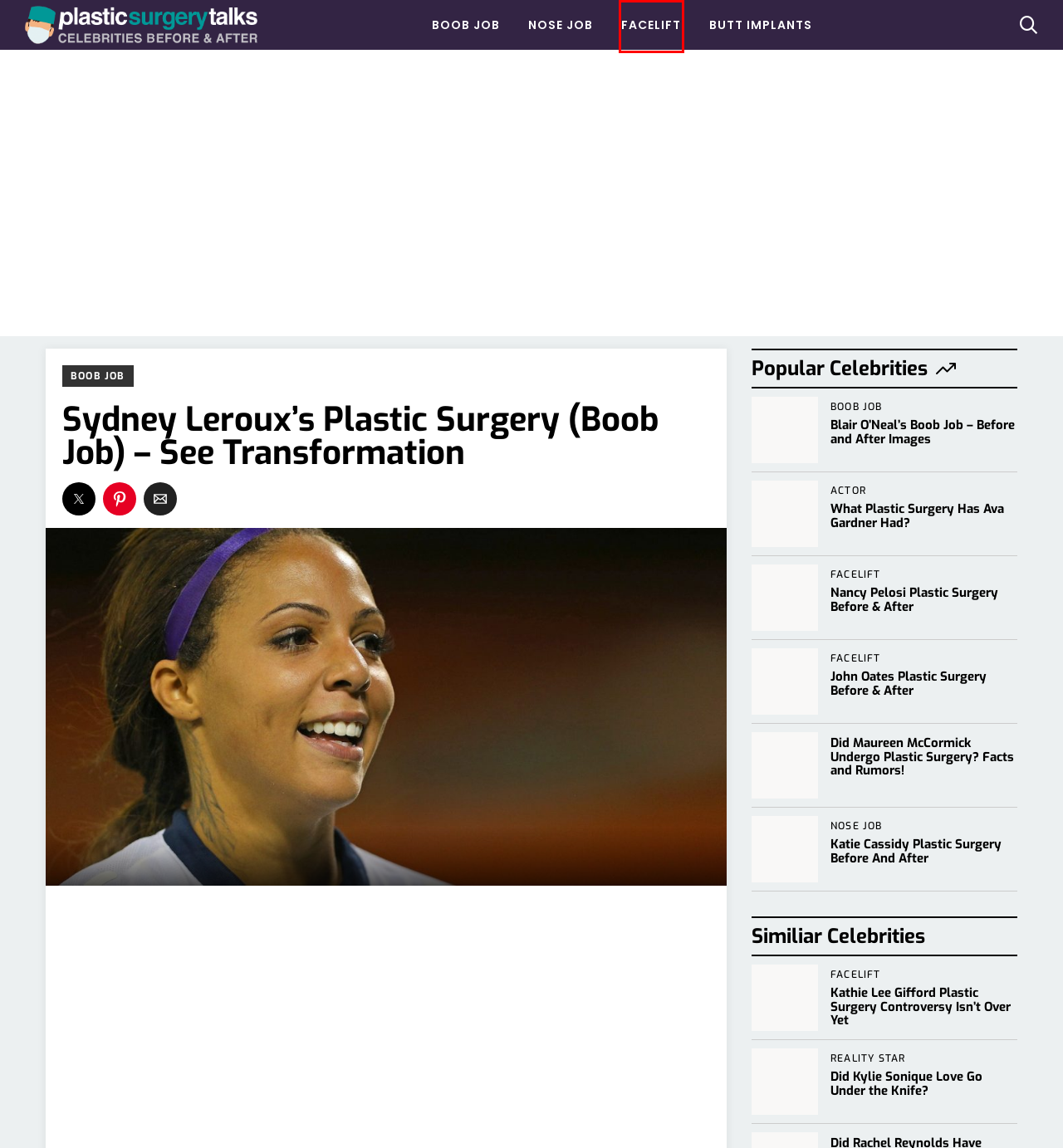A screenshot of a webpage is given with a red bounding box around a UI element. Choose the description that best matches the new webpage shown after clicking the element within the red bounding box. Here are the candidates:
A. Facelift Archives - Plastic Surgery Talks
B. Nose Job Archives - Plastic Surgery Talks
C. Boob Job Archives - Plastic Surgery Talks
D. Did Maureen McCormick Undergo Plastic Surgery? Facts and Rumors! - Plastic Surgery Talks
E. Butt Implants Archives - Plastic Surgery Talks
F. What Plastic Surgery Has Ava Gardner Had? - Plastic Surgery Talks
G. John Oates Plastic Surgery Before & After - Plastic Surgery Talks
H. Katie Cassidy Plastic Surgery Before And After - Plastic Surgery Talks

A